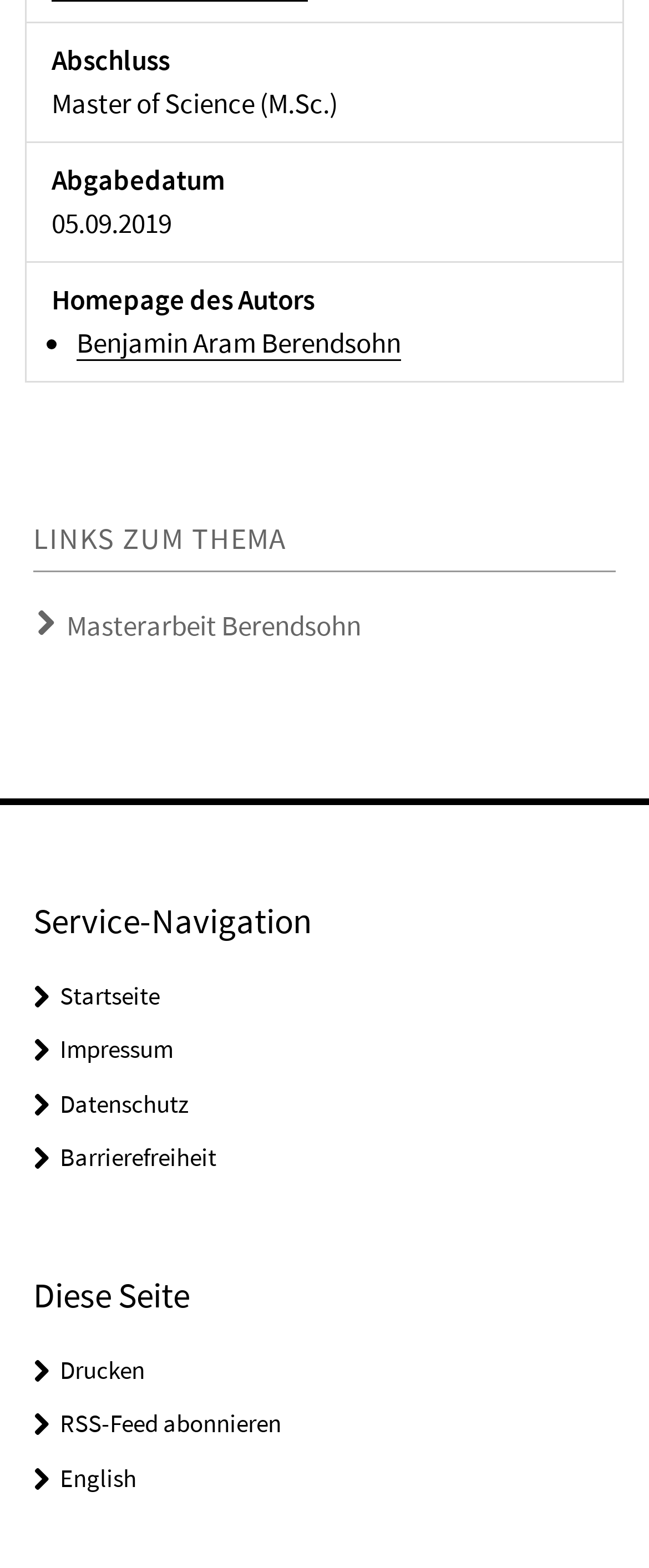Determine the bounding box coordinates for the element that should be clicked to follow this instruction: "download Masterarbeit Berendsohn". The coordinates should be given as four float numbers between 0 and 1, in the format [left, top, right, bottom].

[0.103, 0.387, 0.556, 0.411]